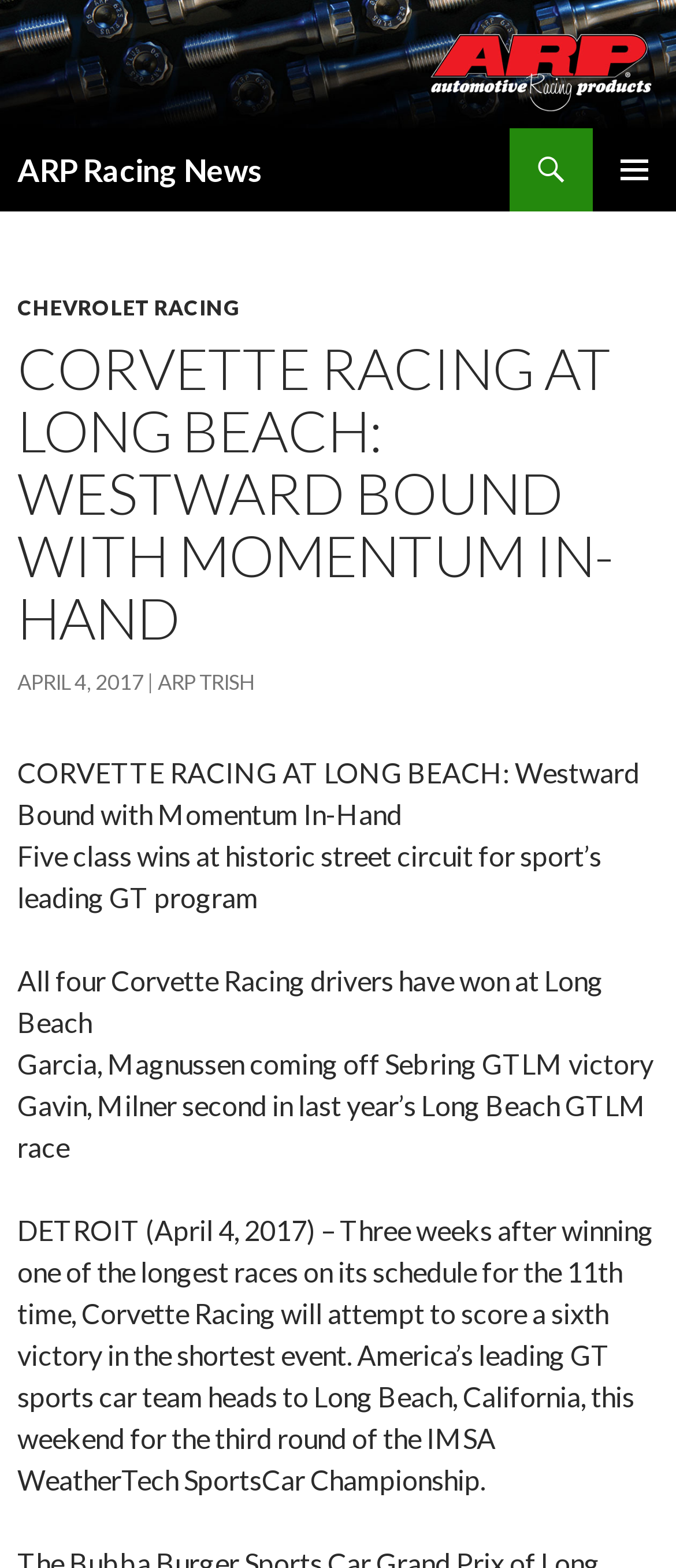Offer a comprehensive description of the webpage’s content and structure.

The webpage is about Corvette Racing at Long Beach, with a focus on the team's momentum and past successes. At the top, there is a logo image of ARP Racing News, accompanied by a link to the same. Below this, there is a heading with the title "ARP Racing News" and a link to the same.

On the top right, there is a search link and a button for the primary menu. A "SKIP TO CONTENT" link is located below these elements.

The main content area begins with a header section that contains links to "CHEVROLET RACING" and "APRIL 4, 2017", as well as a heading with the title "CORVETTE RACING AT LONG BEACH: WESTWARD BOUND WITH MOMENTUM IN-HAND". Below this, there is a section with five paragraphs of text, describing the team's past successes and upcoming events. The text is divided into sections, with the first paragraph providing an overview of the team's wins at the historic street circuit, and the subsequent paragraphs providing more details about the drivers and their past performances.

Throughout the page, there are several links to other pages or sections, including "ARP TRISH" and "CHEVROLET RACING". The overall layout is organized, with clear headings and concise text that provides information about Corvette Racing's activities and achievements.